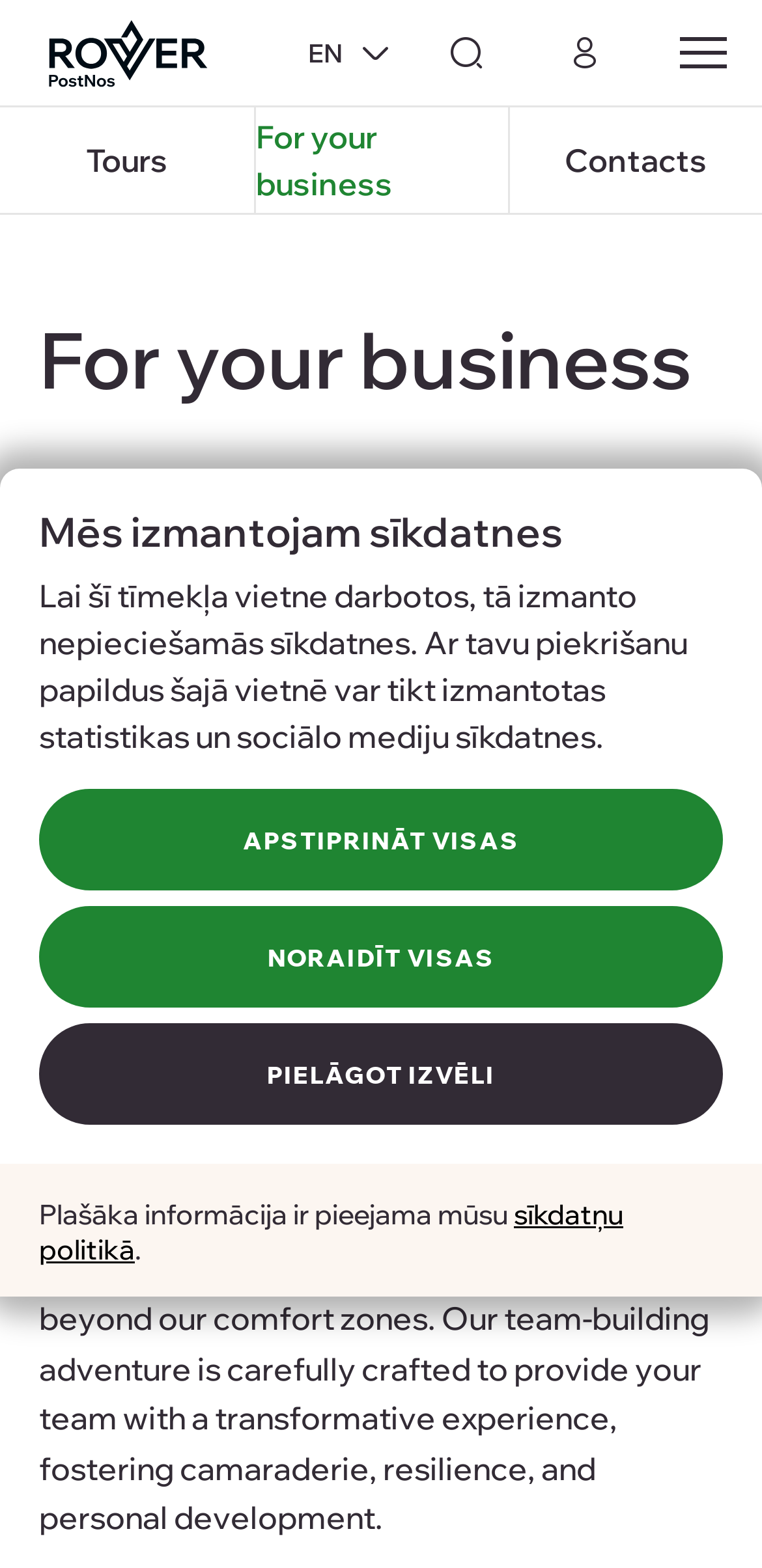How many buttons are there in the cookie policy section?
Observe the image and answer the question with a one-word or short phrase response.

3